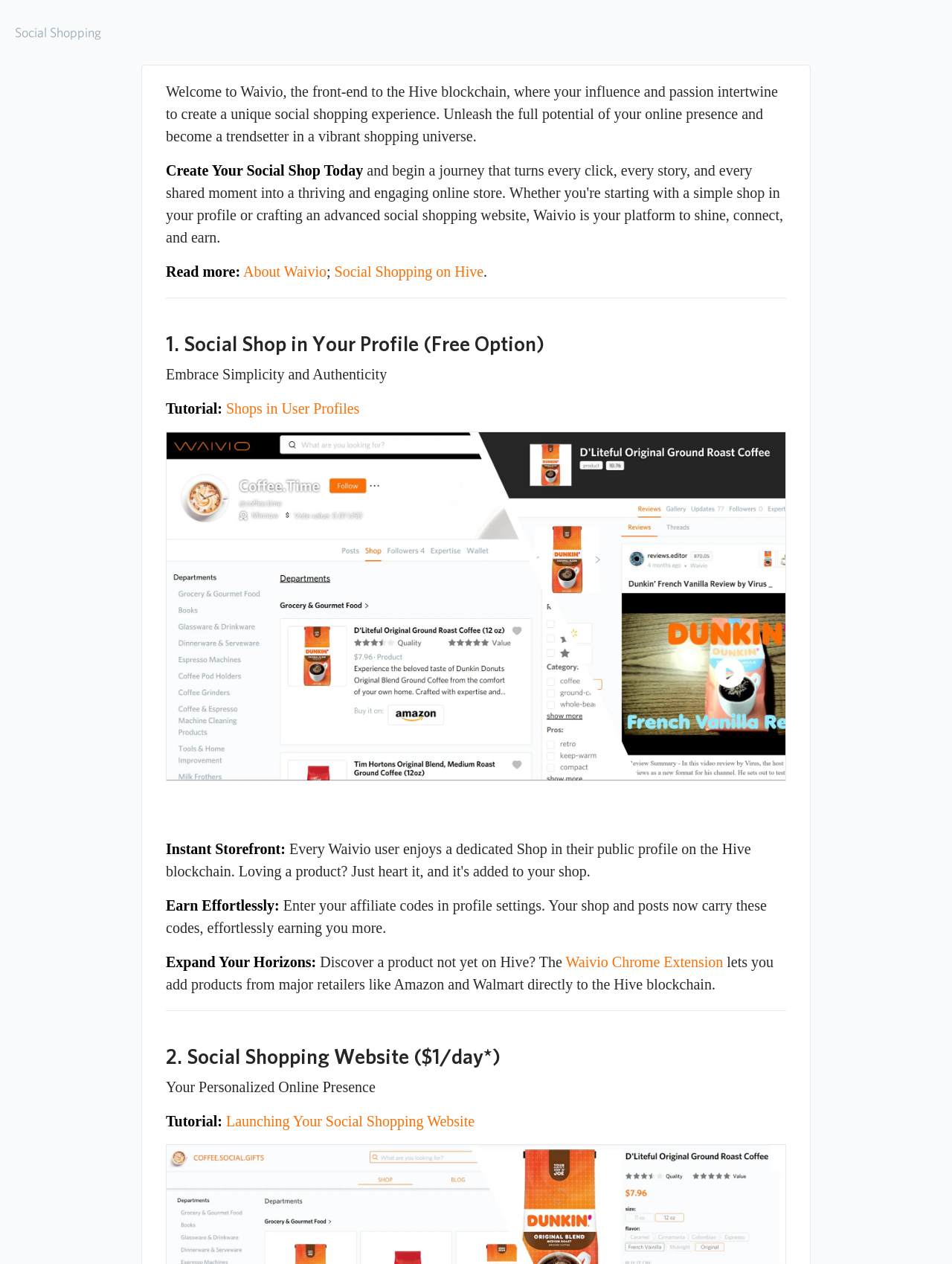Identify the bounding box for the described UI element: "Waivio Chrome Extension".

[0.594, 0.755, 0.76, 0.768]